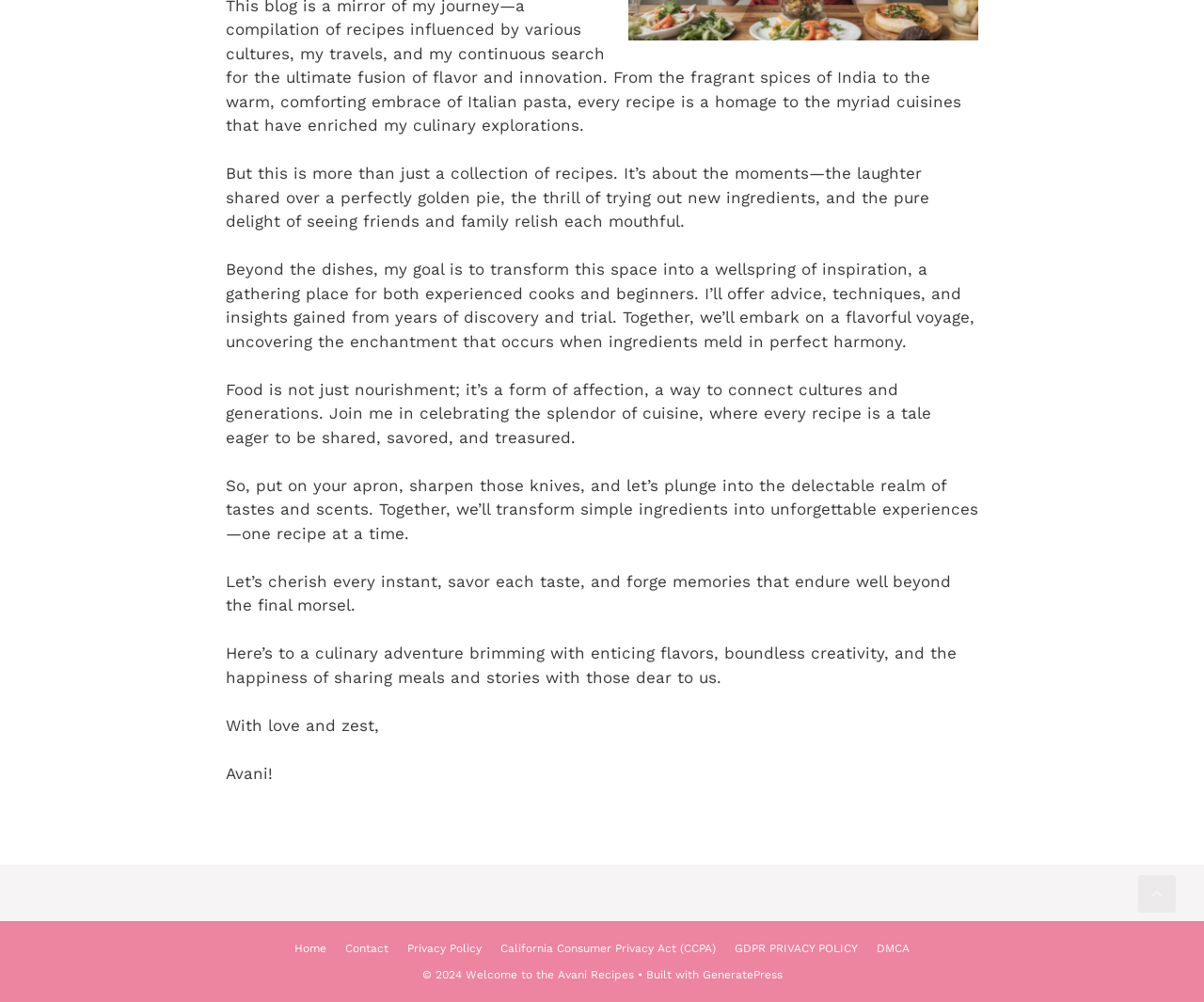Identify the bounding box coordinates for the element you need to click to achieve the following task: "Click on Contact". Provide the bounding box coordinates as four float numbers between 0 and 1, in the form [left, top, right, bottom].

[0.287, 0.94, 0.323, 0.953]